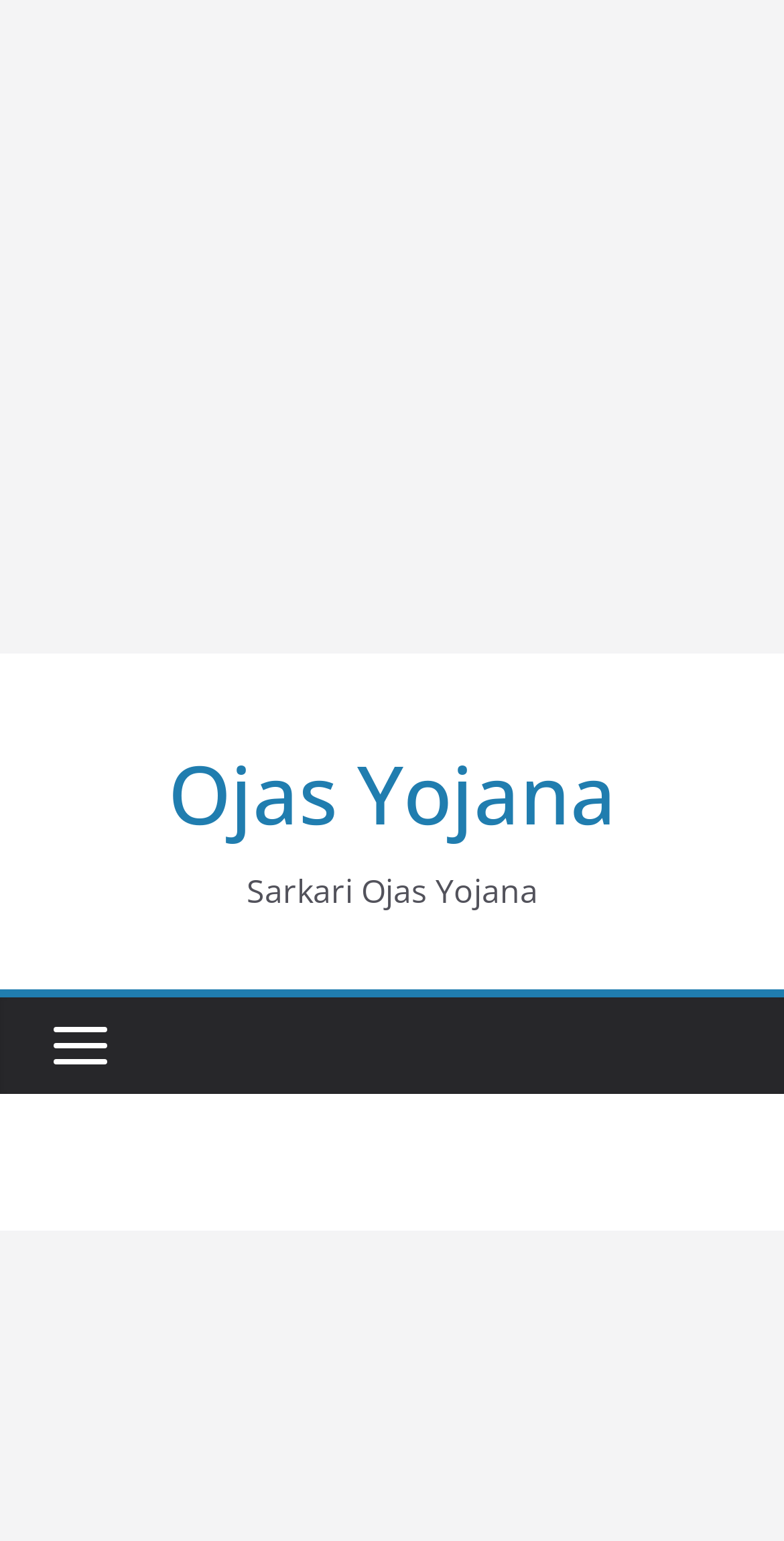Bounding box coordinates are specified in the format (top-left x, top-left y, bottom-right x, bottom-right y). All values are floating point numbers bounded between 0 and 1. Please provide the bounding box coordinate of the region this sentence describes: aria-label="Advertisement" name="aswift_1" title="Advertisement"

[0.0, 0.0, 1.0, 0.424]